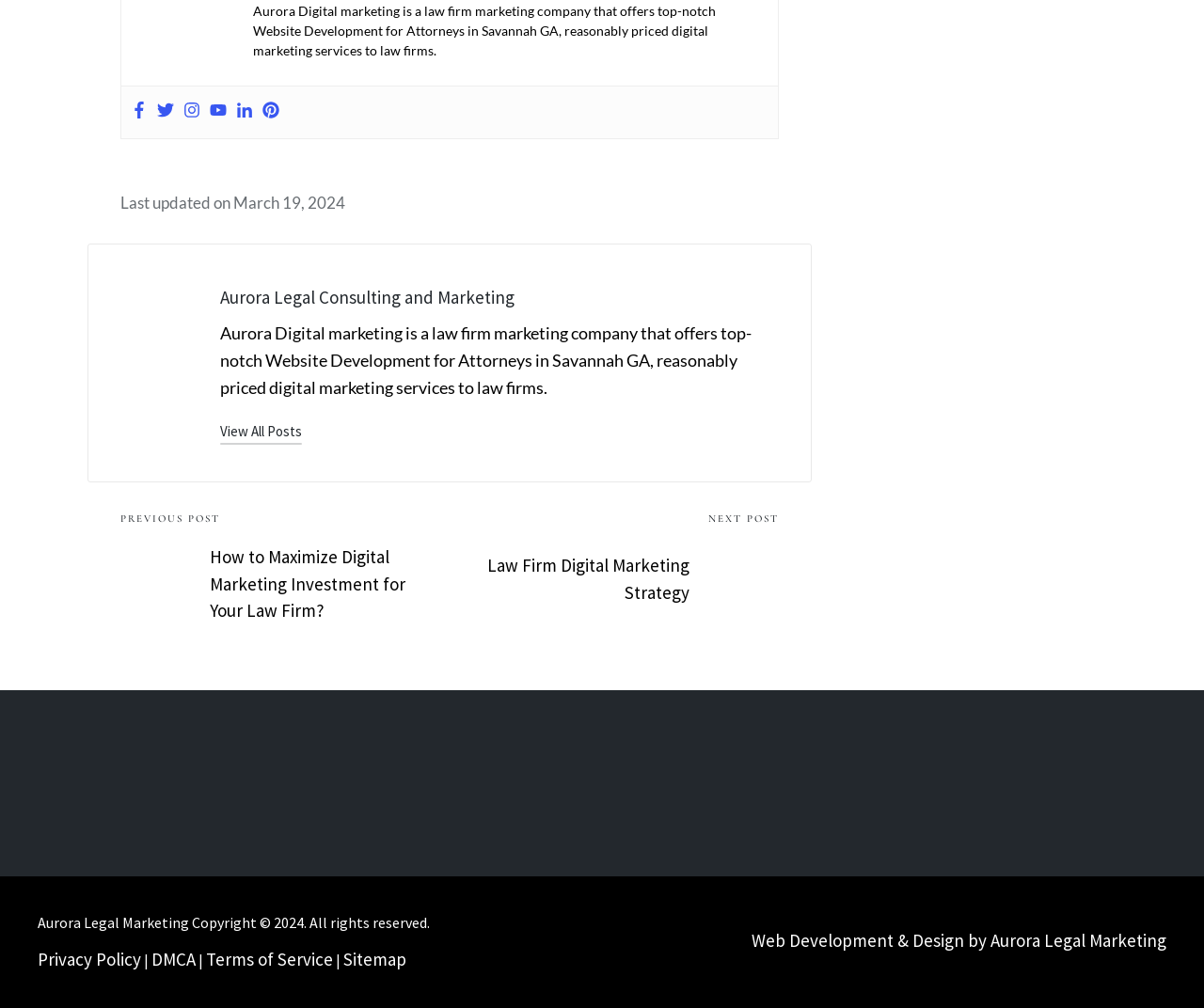What is the date of the last update?
Observe the image and answer the question with a one-word or short phrase response.

March 19, 2024